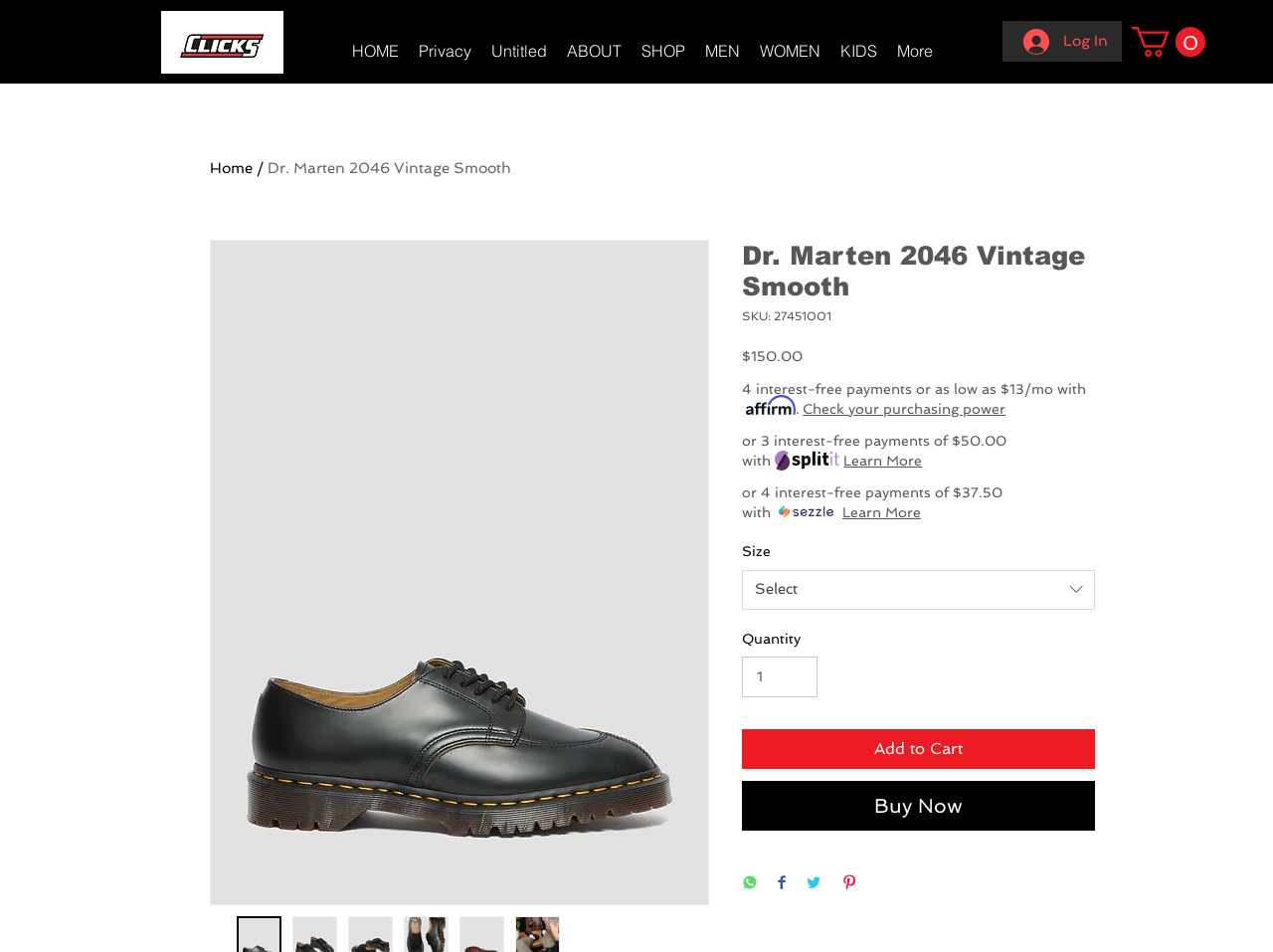Specify the bounding box coordinates of the element's region that should be clicked to achieve the following instruction: "Share the product on WhatsApp". The bounding box coordinates consist of four float numbers between 0 and 1, in the format [left, top, right, bottom].

[0.583, 0.918, 0.595, 0.938]